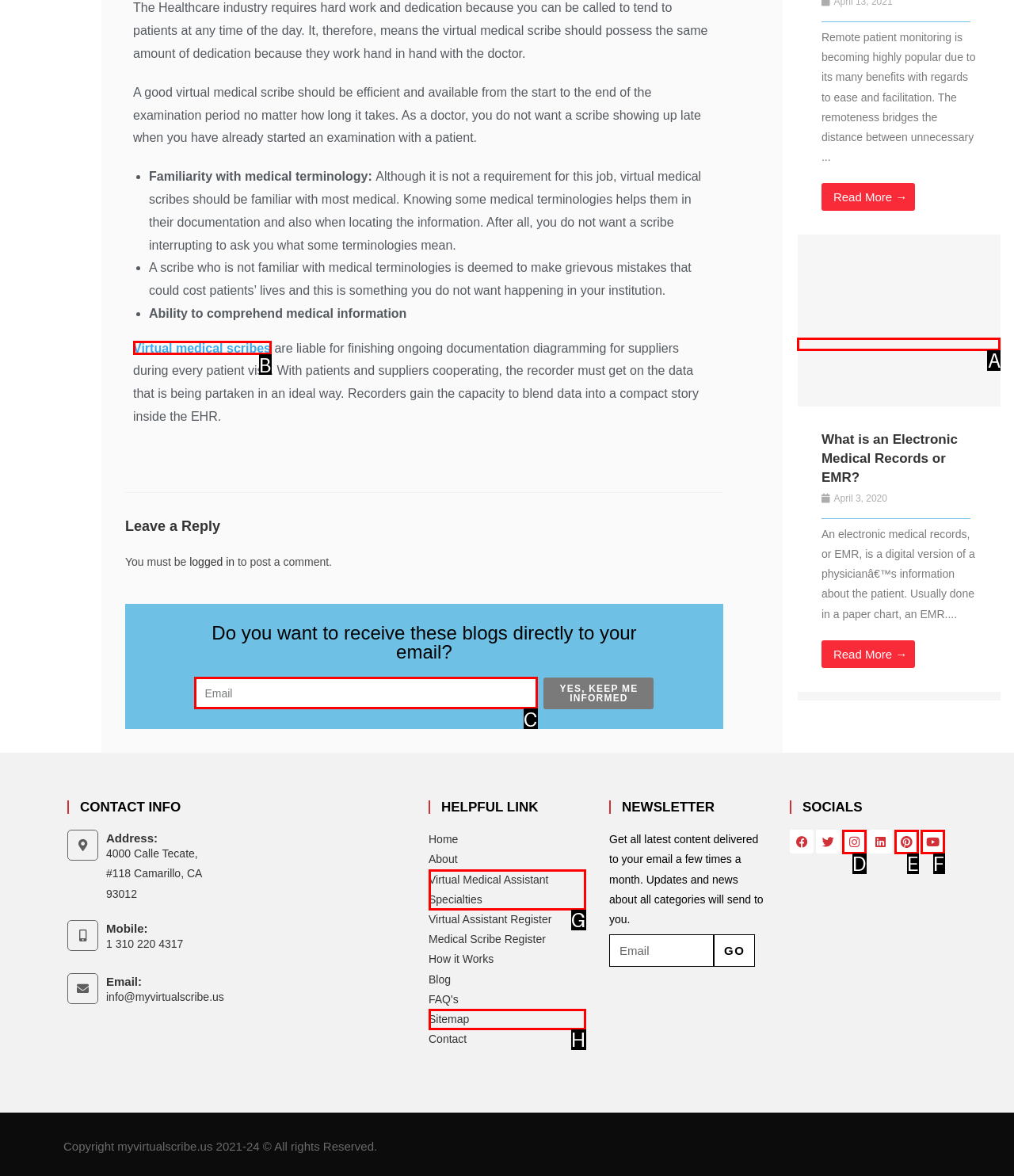Which lettered option should be clicked to perform the following task: Enter email address to receive blog updates
Respond with the letter of the appropriate option.

C